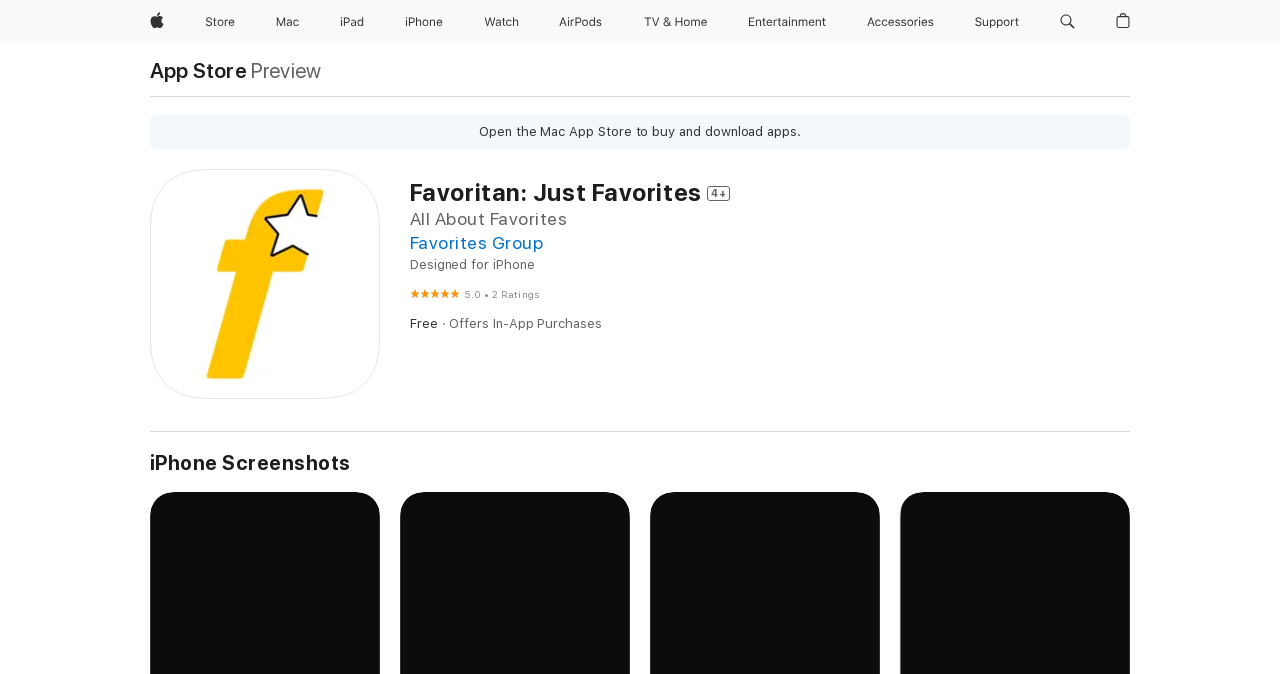Determine the bounding box coordinates of the section I need to click to execute the following instruction: "Click Apple". Provide the coordinates as four float numbers between 0 and 1, i.e., [left, top, right, bottom].

[0.111, 0.0, 0.134, 0.065]